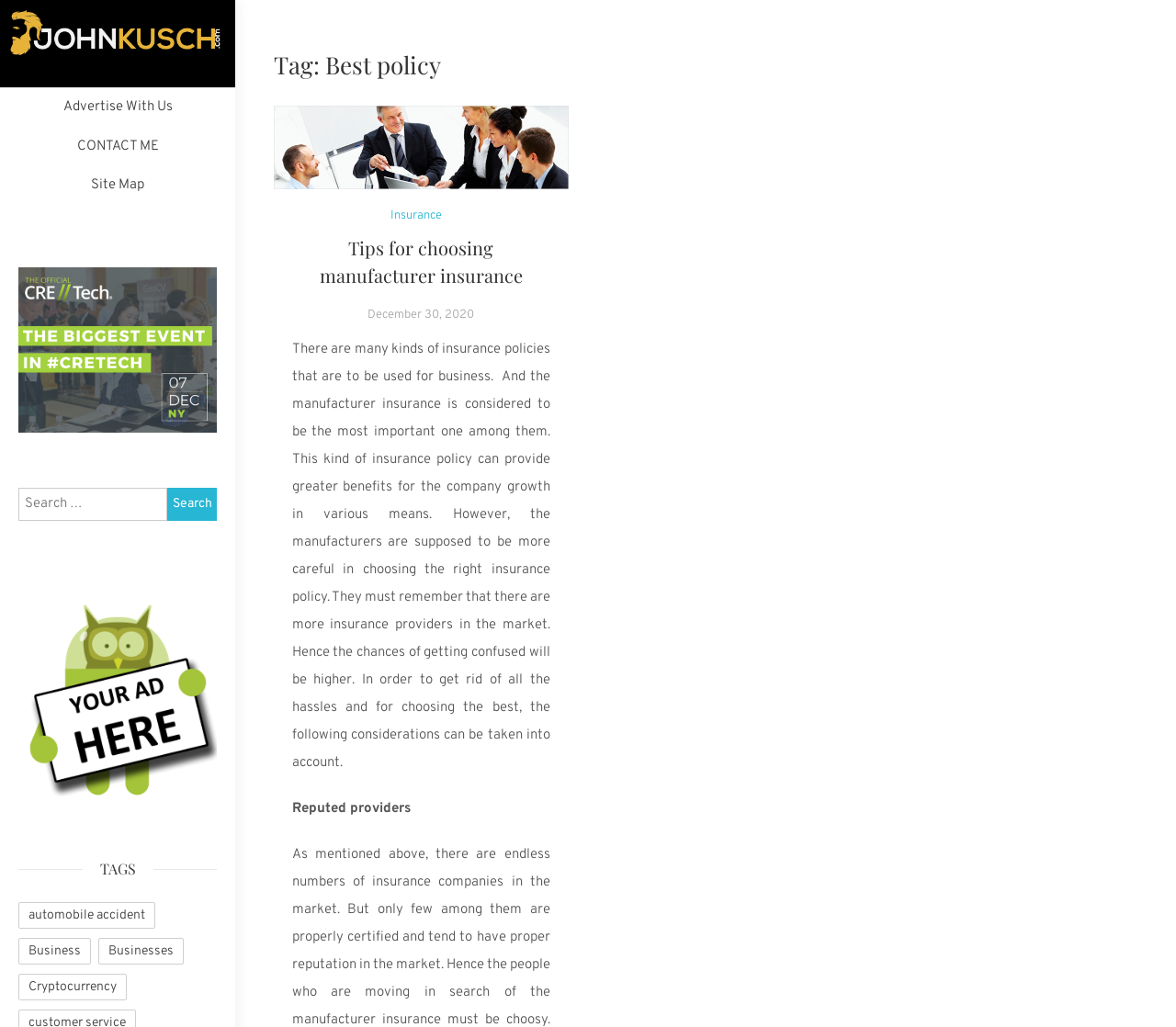What is the name of the website?
Using the information presented in the image, please offer a detailed response to the question.

The name of the website can be determined by looking at the top-left corner of the webpage, where the logo and the website name 'Johnkusch' are displayed.